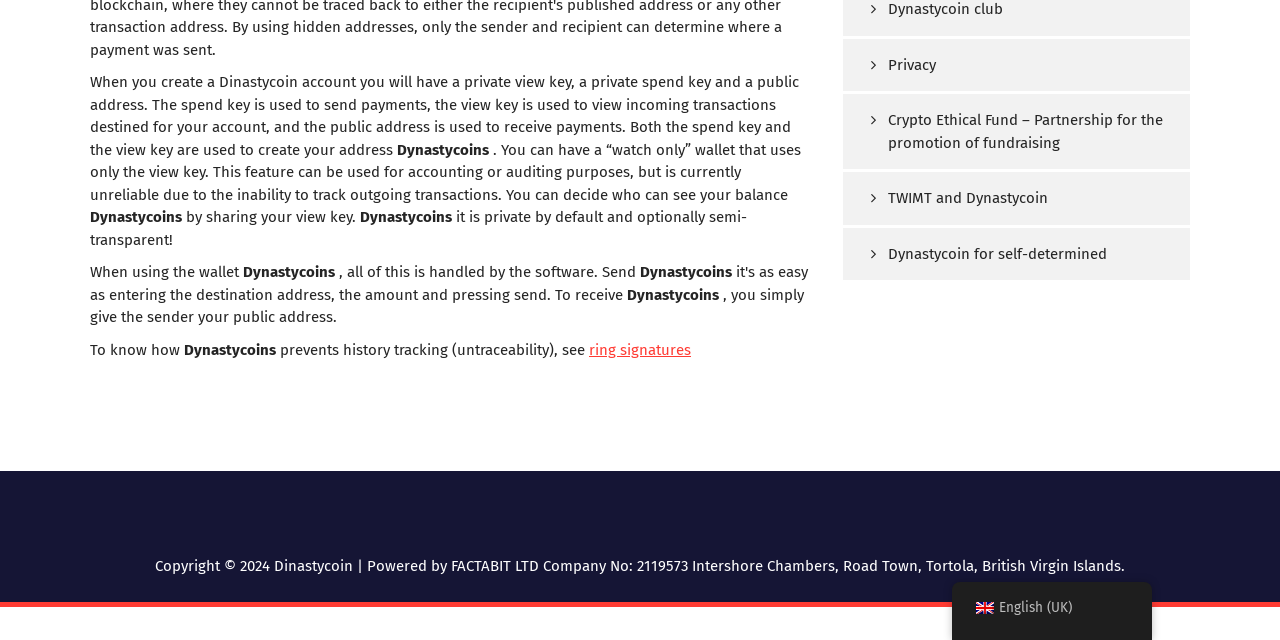Please determine the bounding box coordinates for the element with the description: "Privacy".

[0.659, 0.061, 0.93, 0.143]